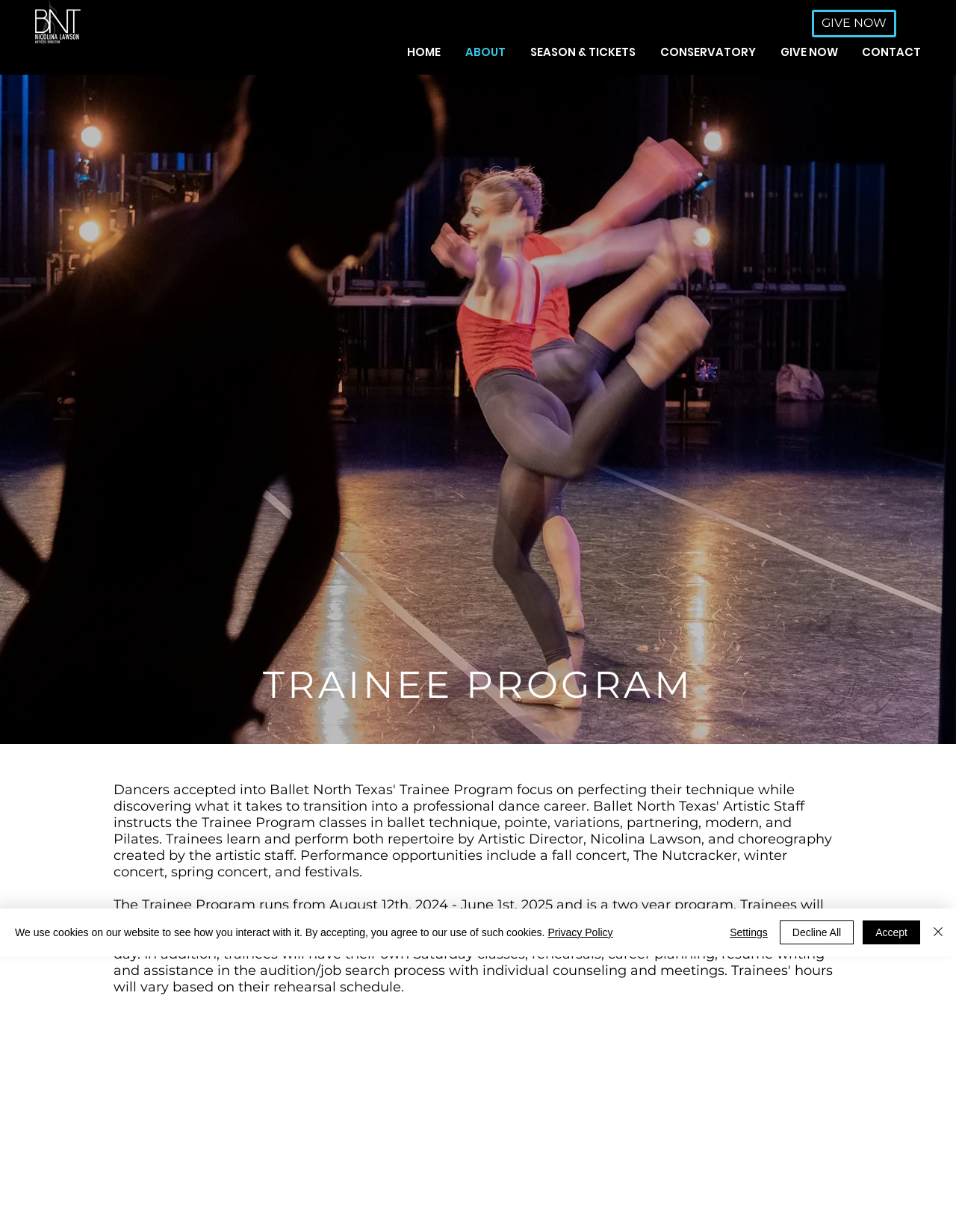Pinpoint the bounding box coordinates of the clickable area needed to execute the instruction: "learn about the conservatory". The coordinates should be specified as four float numbers between 0 and 1, i.e., [left, top, right, bottom].

[0.679, 0.023, 0.805, 0.061]